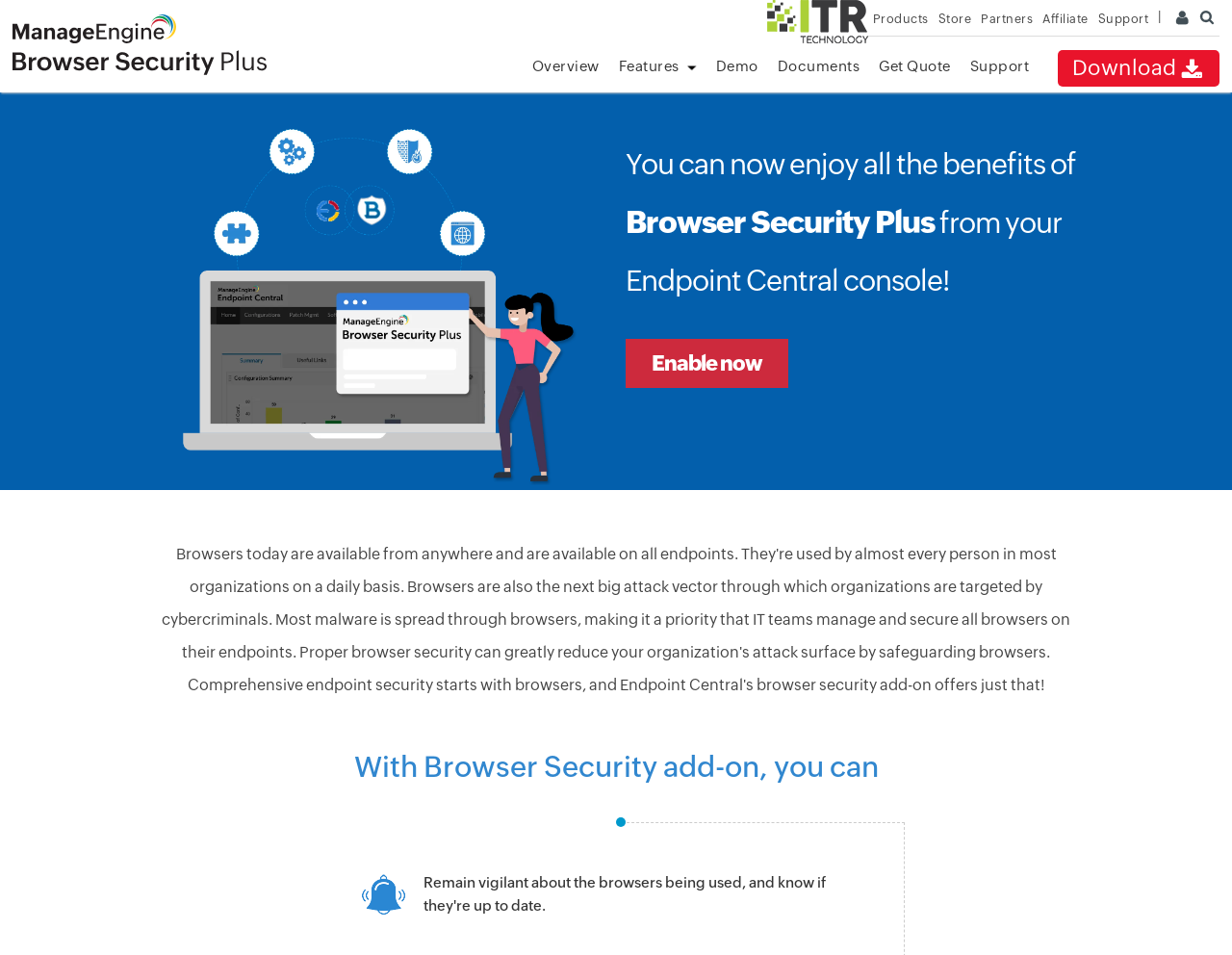Please identify the primary heading of the webpage and give its text content.

You can now enjoy all the benefits of Browser Security Plus from your Endpoint Central console!
Enable now